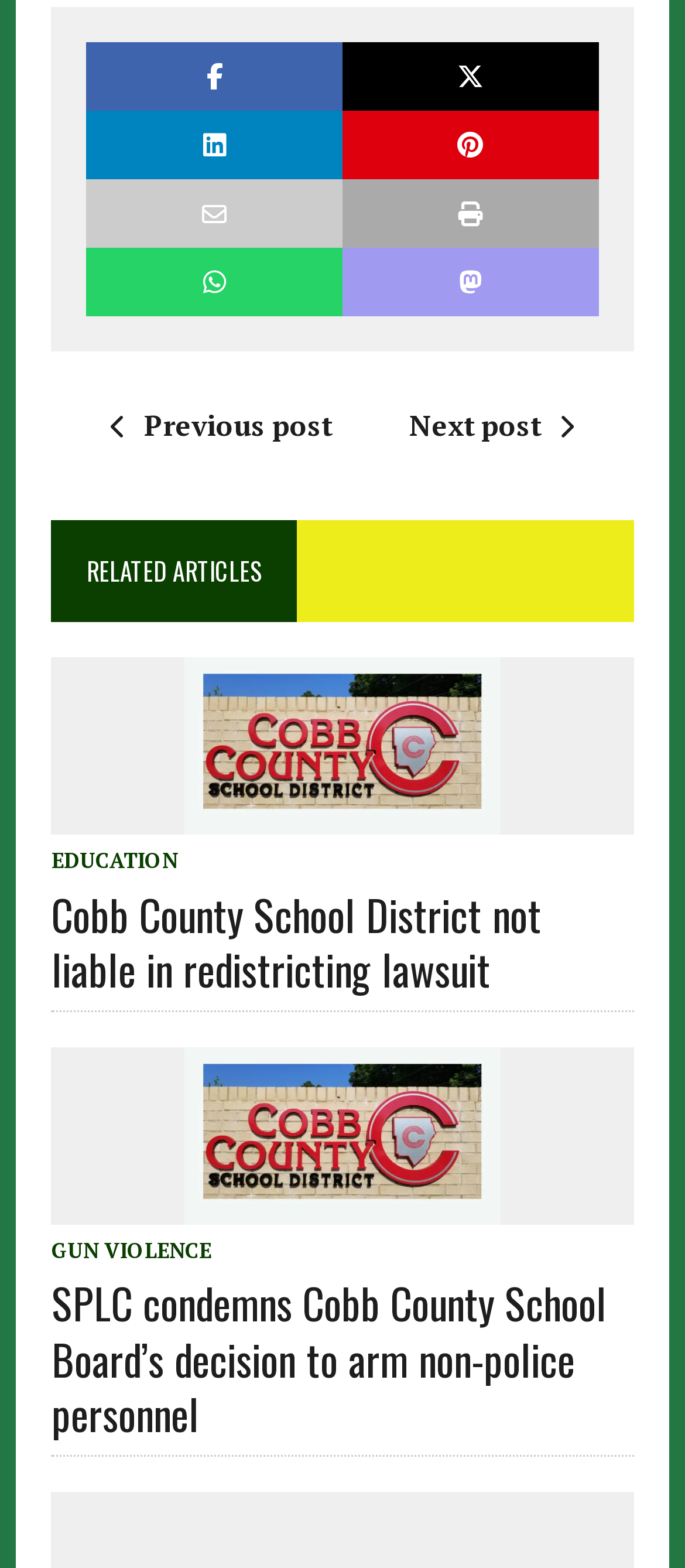Provide a short answer to the following question with just one word or phrase: What is the orientation of the separator between the two articles?

horizontal